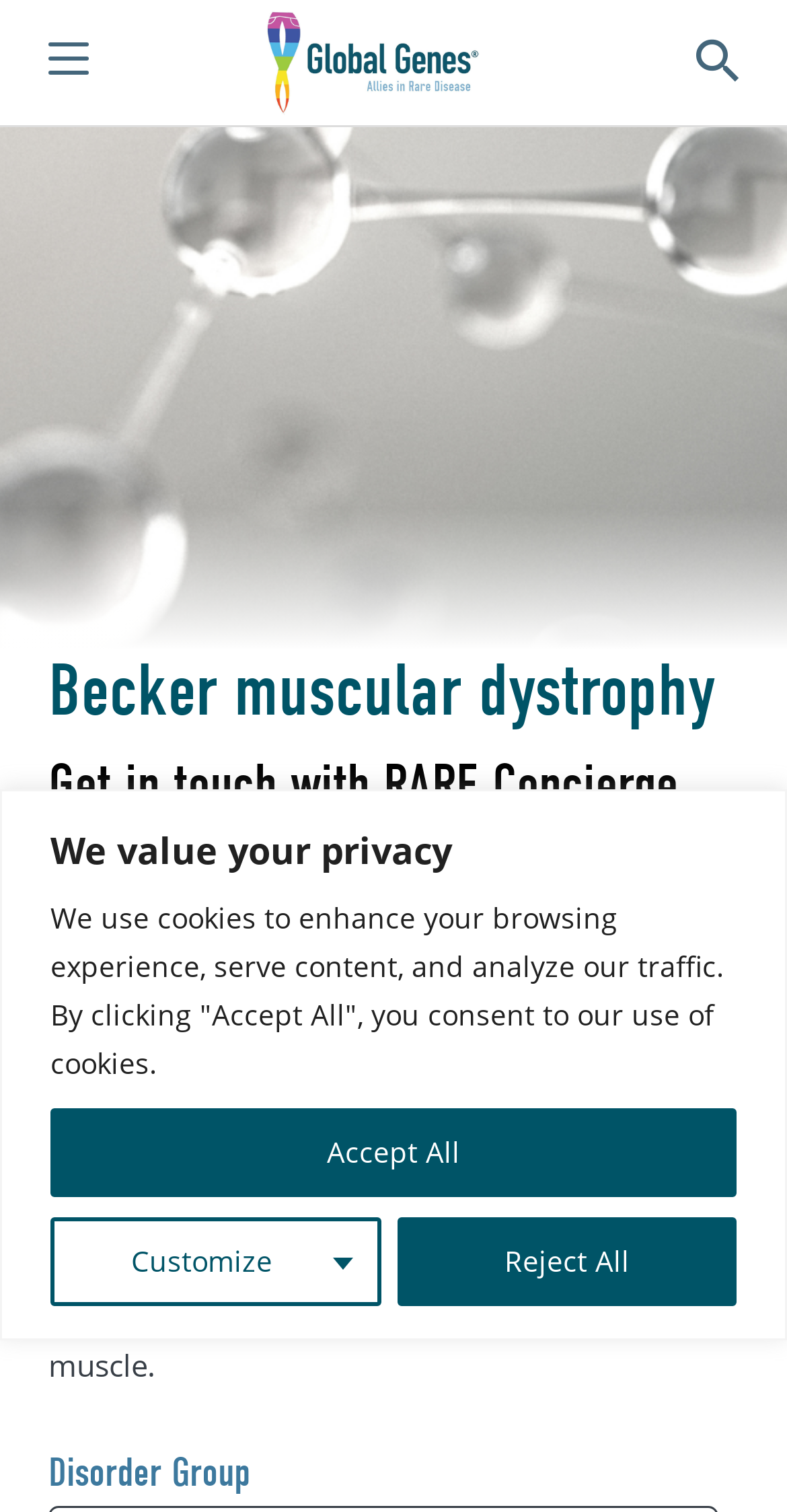Generate the main heading text from the webpage.

Becker muscular dystrophy